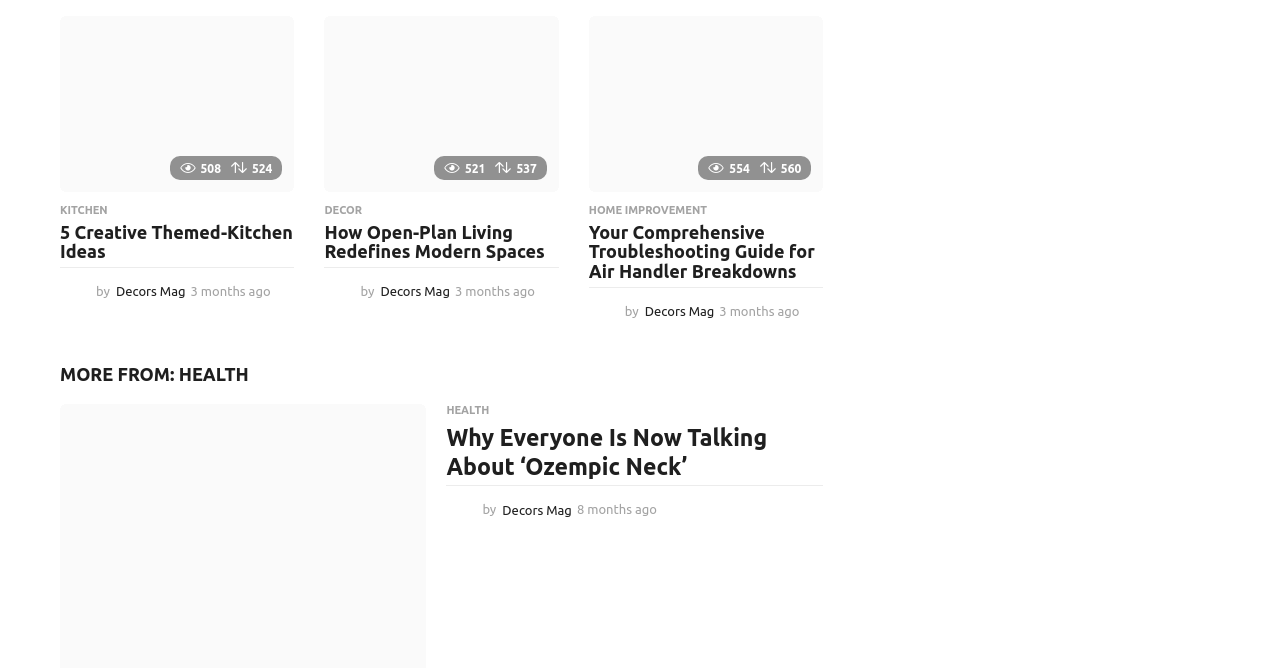Using the given description, provide the bounding box coordinates formatted as (top-left x, top-left y, bottom-right x, bottom-right y), with all values being floating point numbers between 0 and 1. Description: email

None